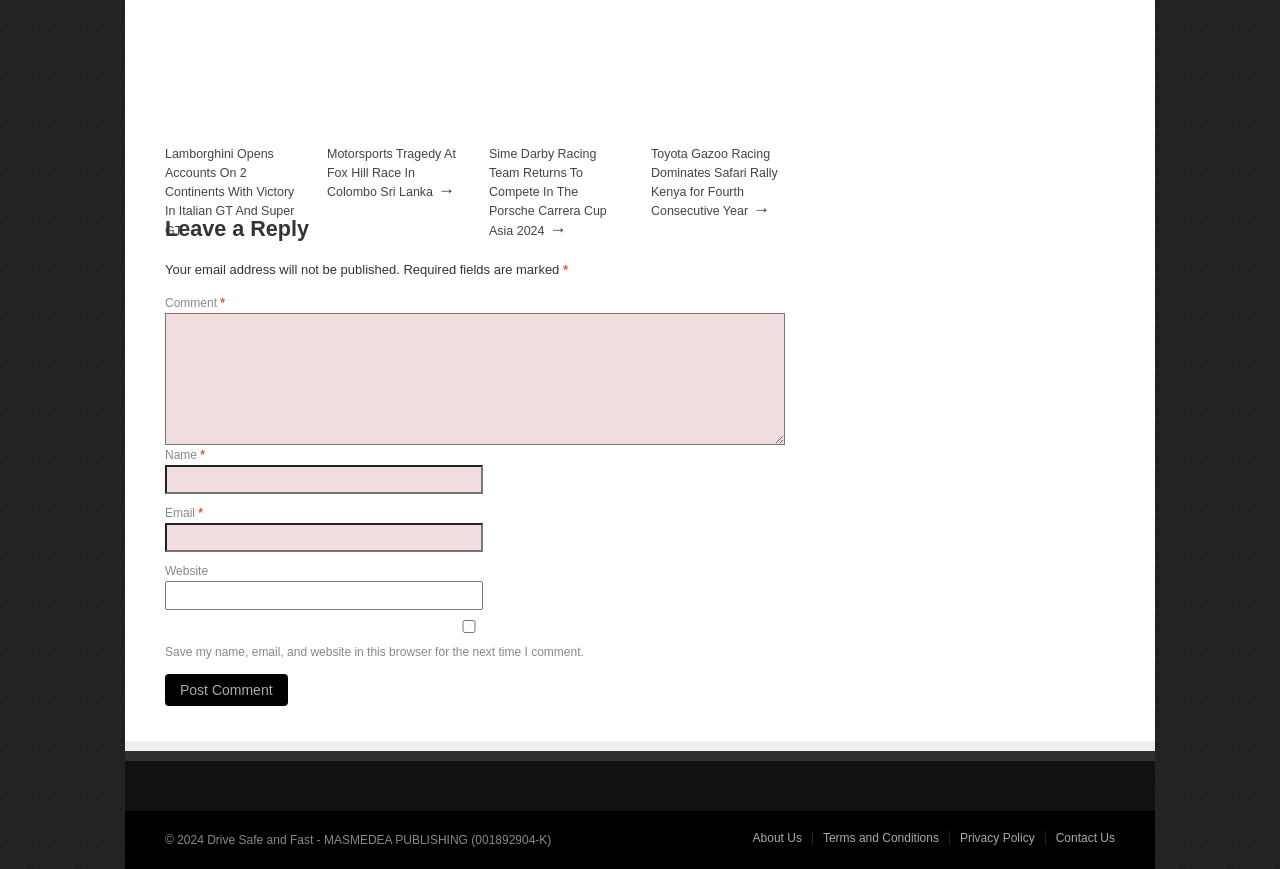Please identify the coordinates of the bounding box that should be clicked to fulfill this instruction: "Read about Terms and Conditions".

[0.635, 0.956, 0.742, 0.972]